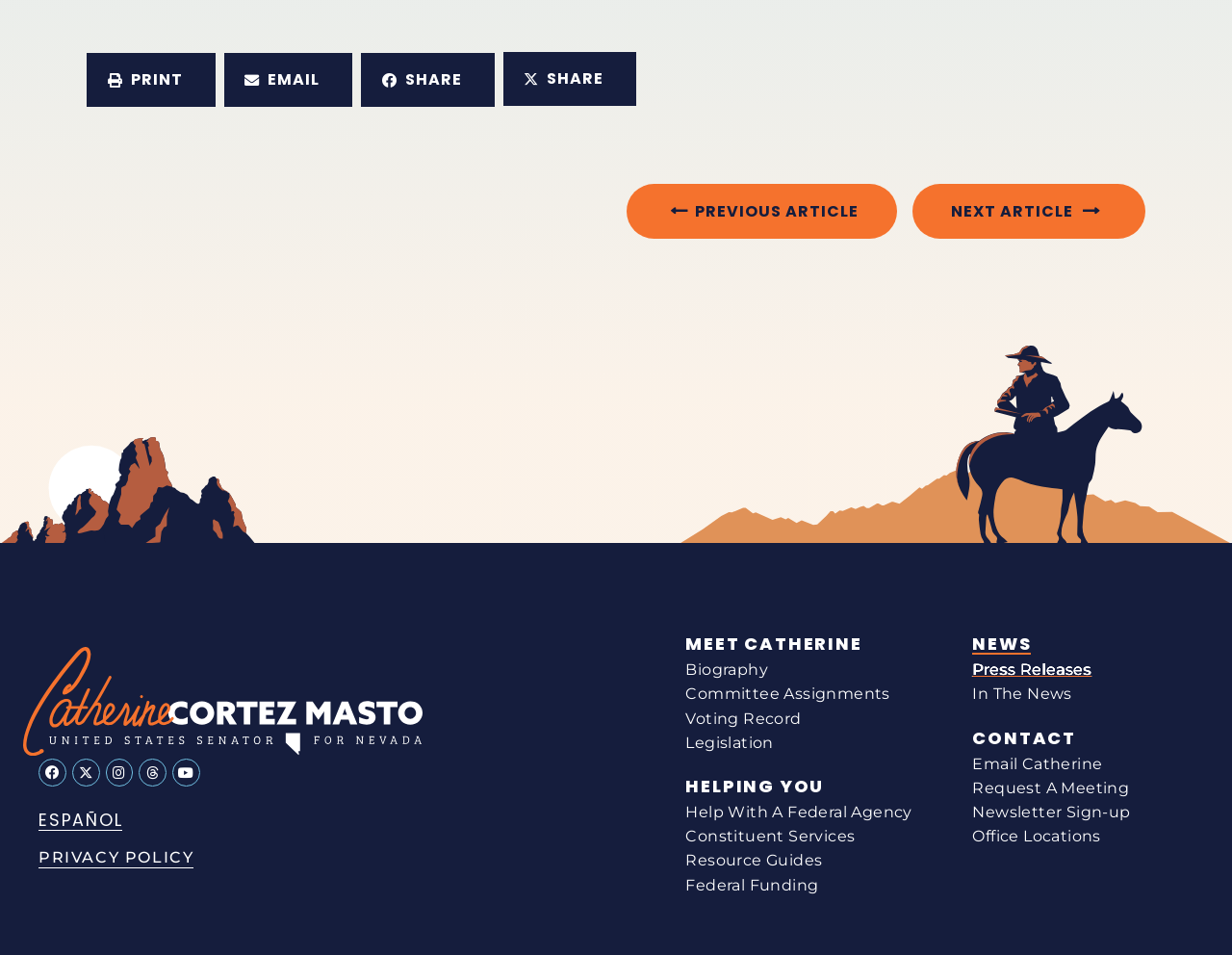Locate the bounding box coordinates of the clickable part needed for the task: "Go to next article".

[0.741, 0.193, 0.93, 0.25]